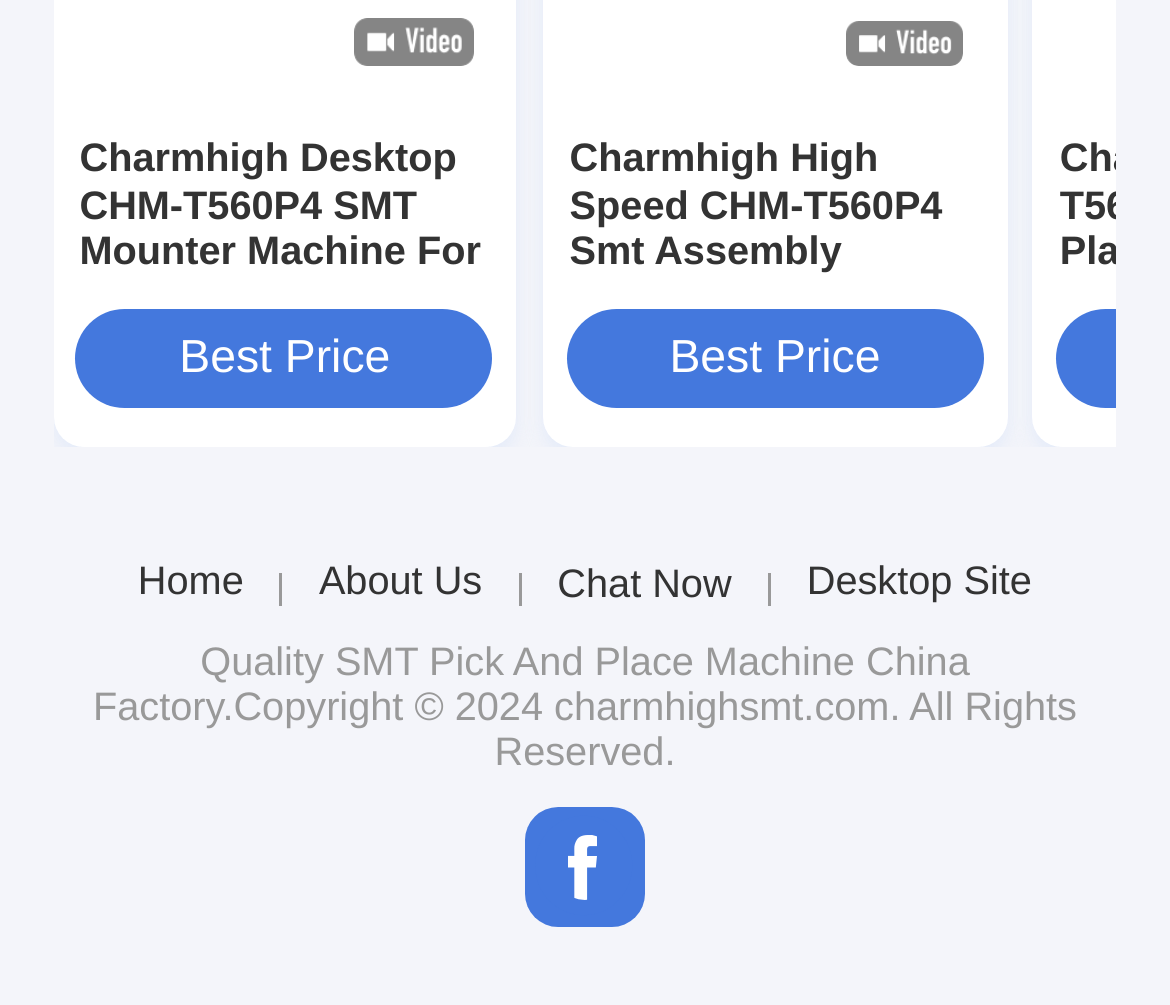Please locate the bounding box coordinates of the element that should be clicked to complete the given instruction: "View Charmhigh Desktop CHM-T560P4 SMT Mounter Machine For Electronic Product".

[0.068, 0.135, 0.419, 0.319]